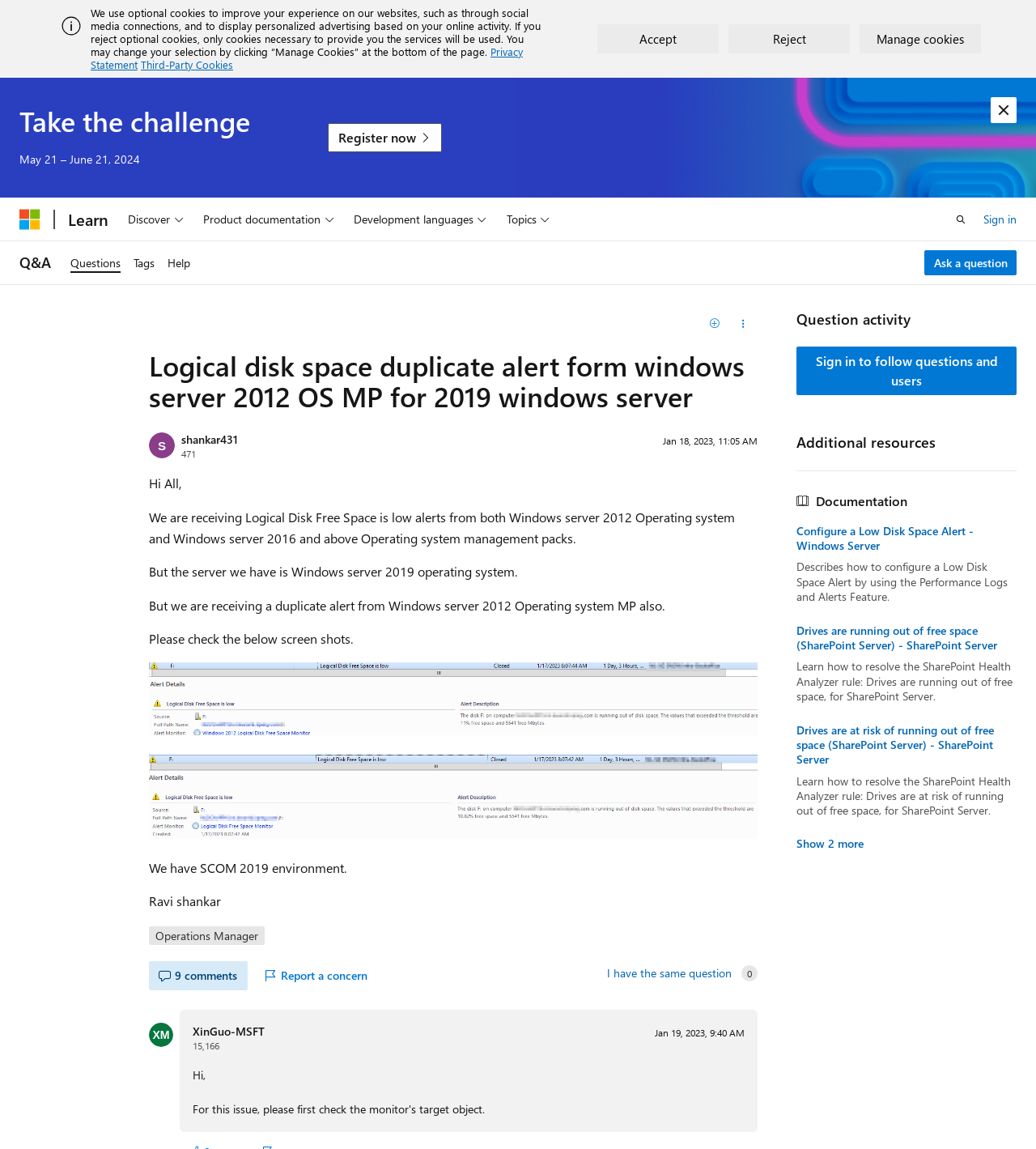Provide the bounding box coordinates for the UI element that is described by this text: "Privacy Statement". The coordinates should be in the form of four float numbers between 0 and 1: [left, top, right, bottom].

[0.088, 0.039, 0.505, 0.062]